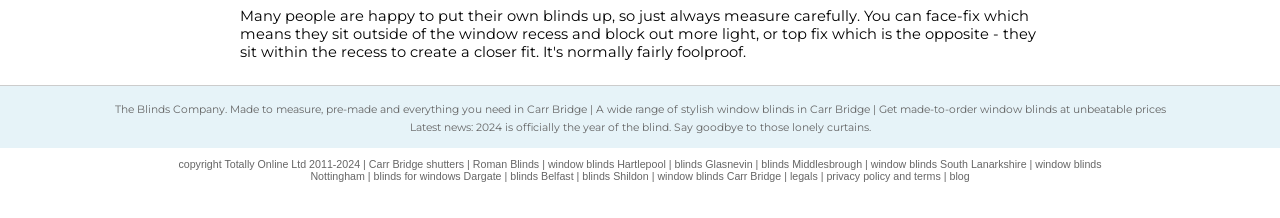With reference to the image, please provide a detailed answer to the following question: What is the company name mentioned on the webpage?

The company name is mentioned in the first StaticText element, which has a bounding box coordinate of [0.089, 0.473, 0.911, 0.533]. The text content of this element is 'The Blinds Company. Made to measure, pre-made and everything you need in Carr Bridge | A wide range of stylish window blinds in Carr Bridge | Get made-to-order window blinds at unbeatable prices'.